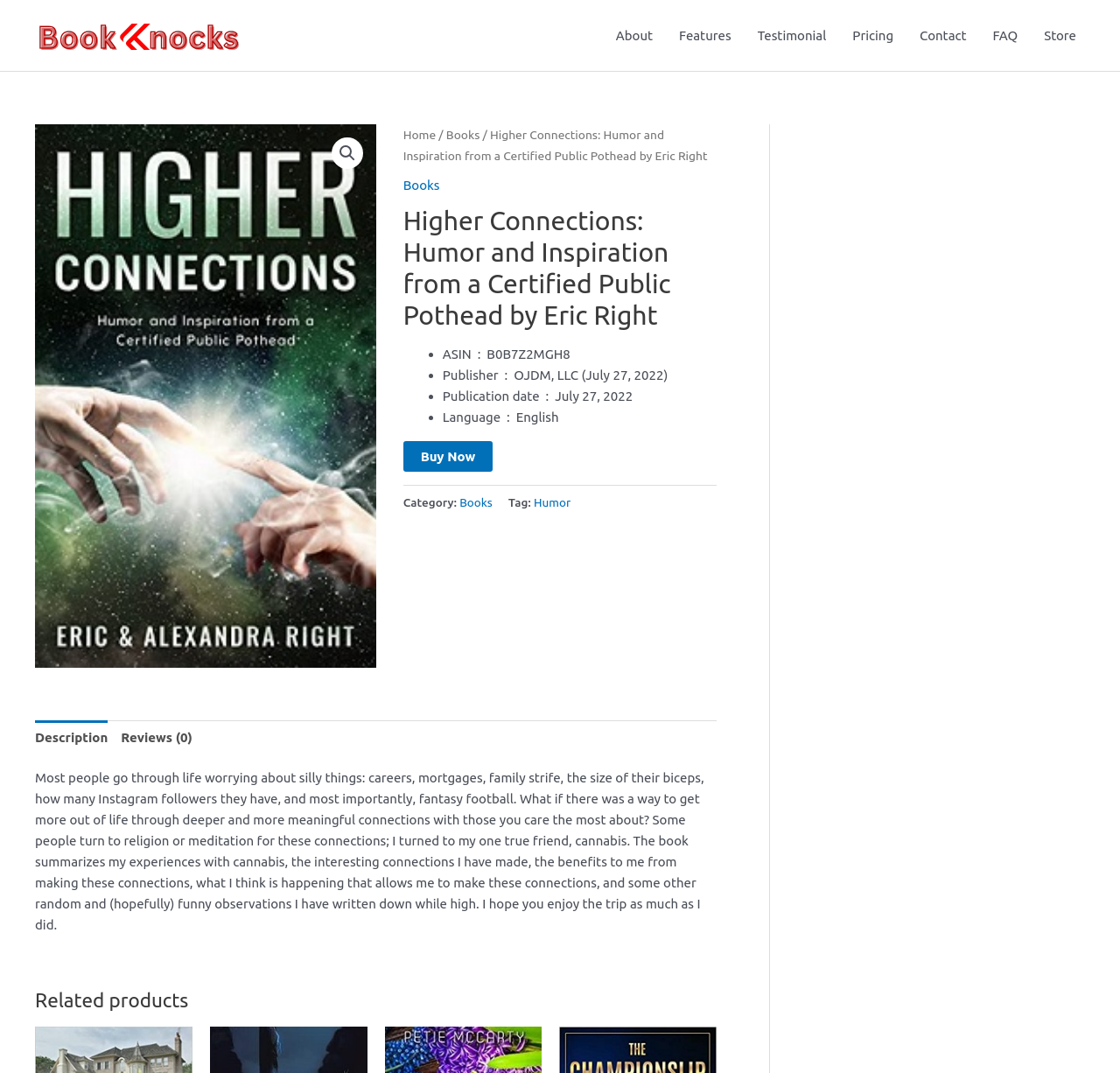Please determine the bounding box coordinates for the element that should be clicked to follow these instructions: "Click the 'About' link in the site navigation".

[0.538, 0.0, 0.595, 0.066]